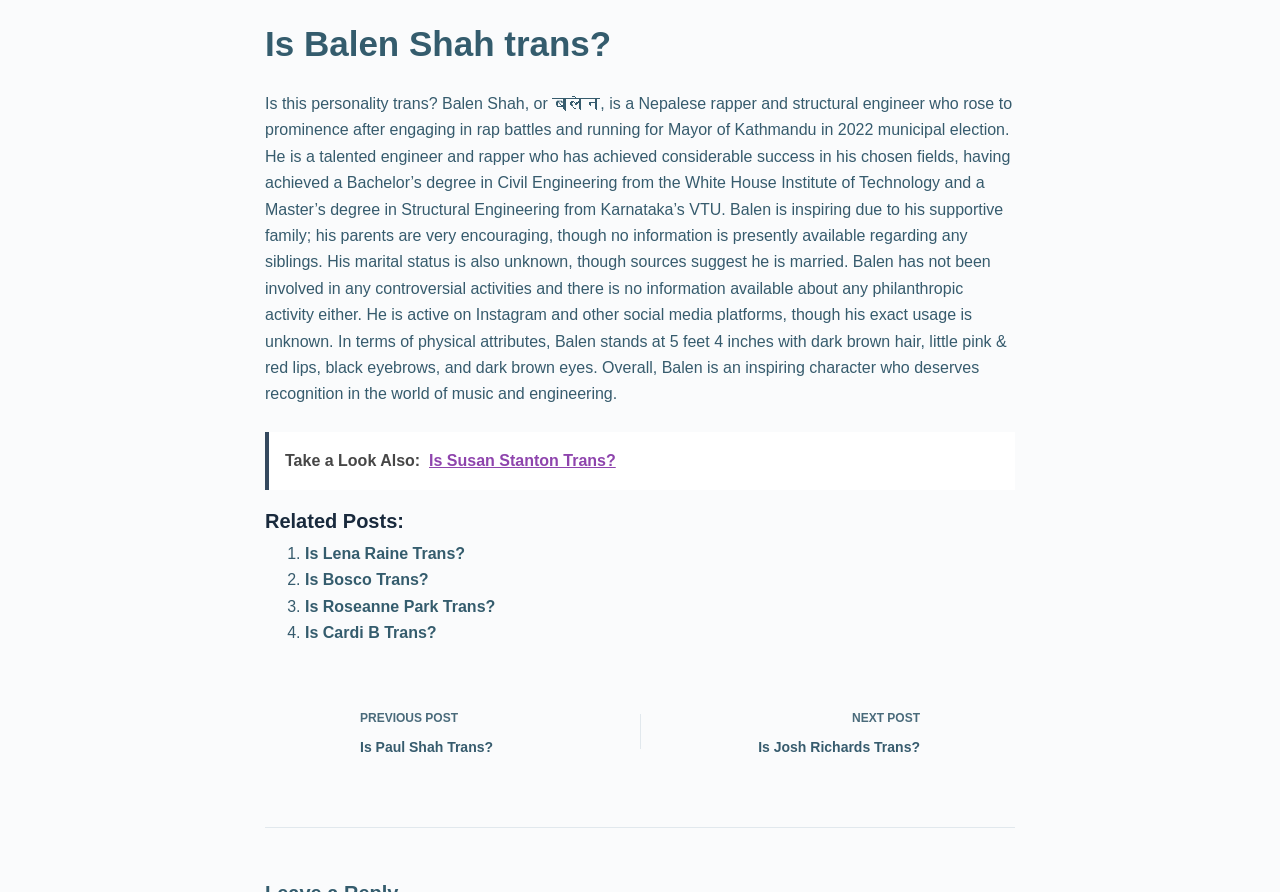Find the bounding box coordinates for the HTML element specified by: "Is Roseanne Park Trans?".

[0.238, 0.67, 0.387, 0.689]